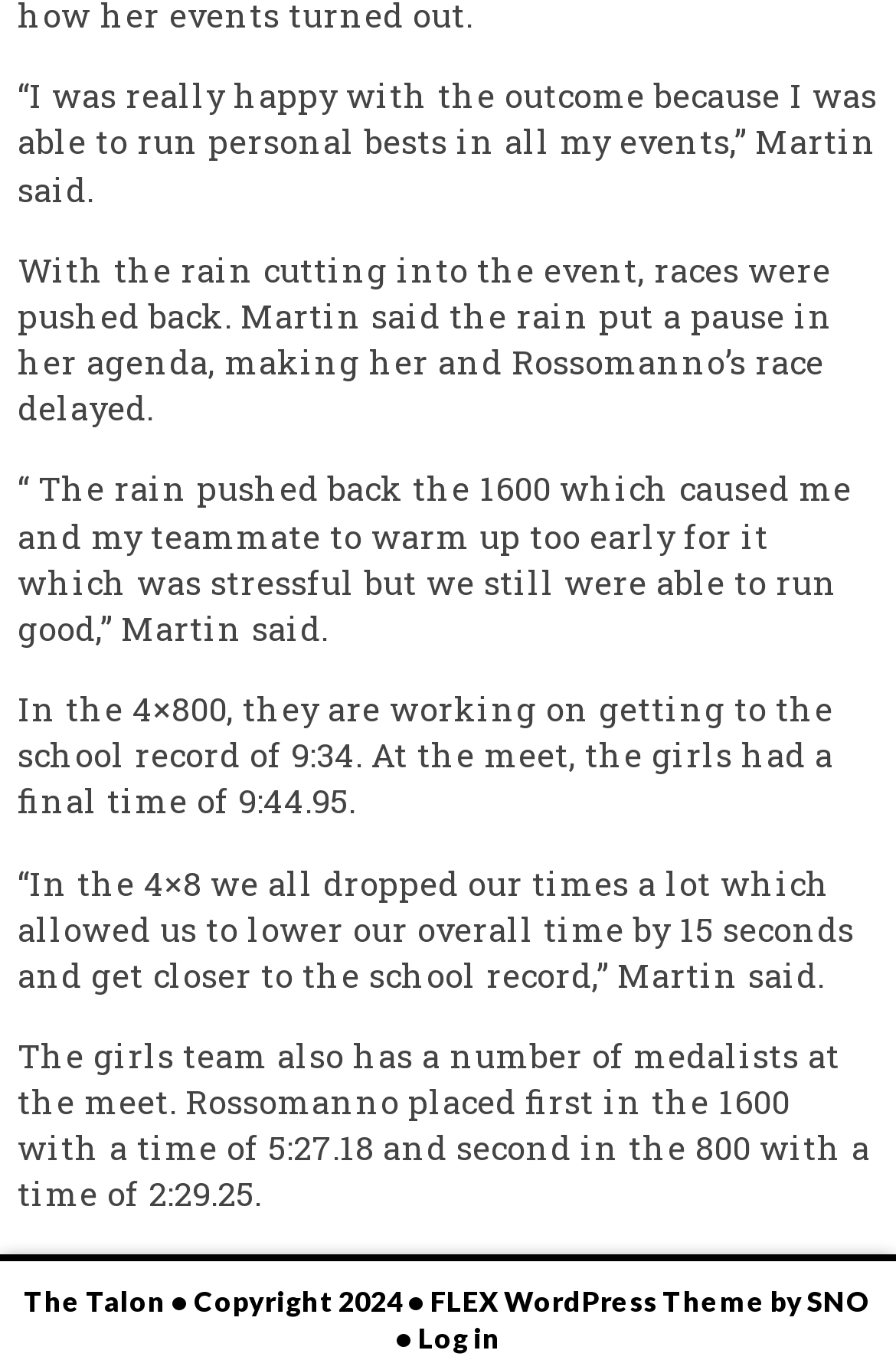What is the name of the team mentioned in the article?
From the details in the image, provide a complete and detailed answer to the question.

The article mentions the girls team in the context of their performance in the 4×800 event, where they achieved a final time of 9:44.95 and are working towards the school record of 9:34.